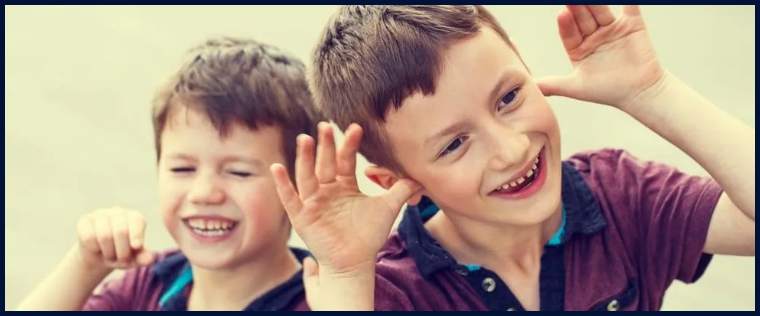What is the boy on the right doing?
Refer to the image and provide a concise answer in one word or phrase.

Cupping his ears